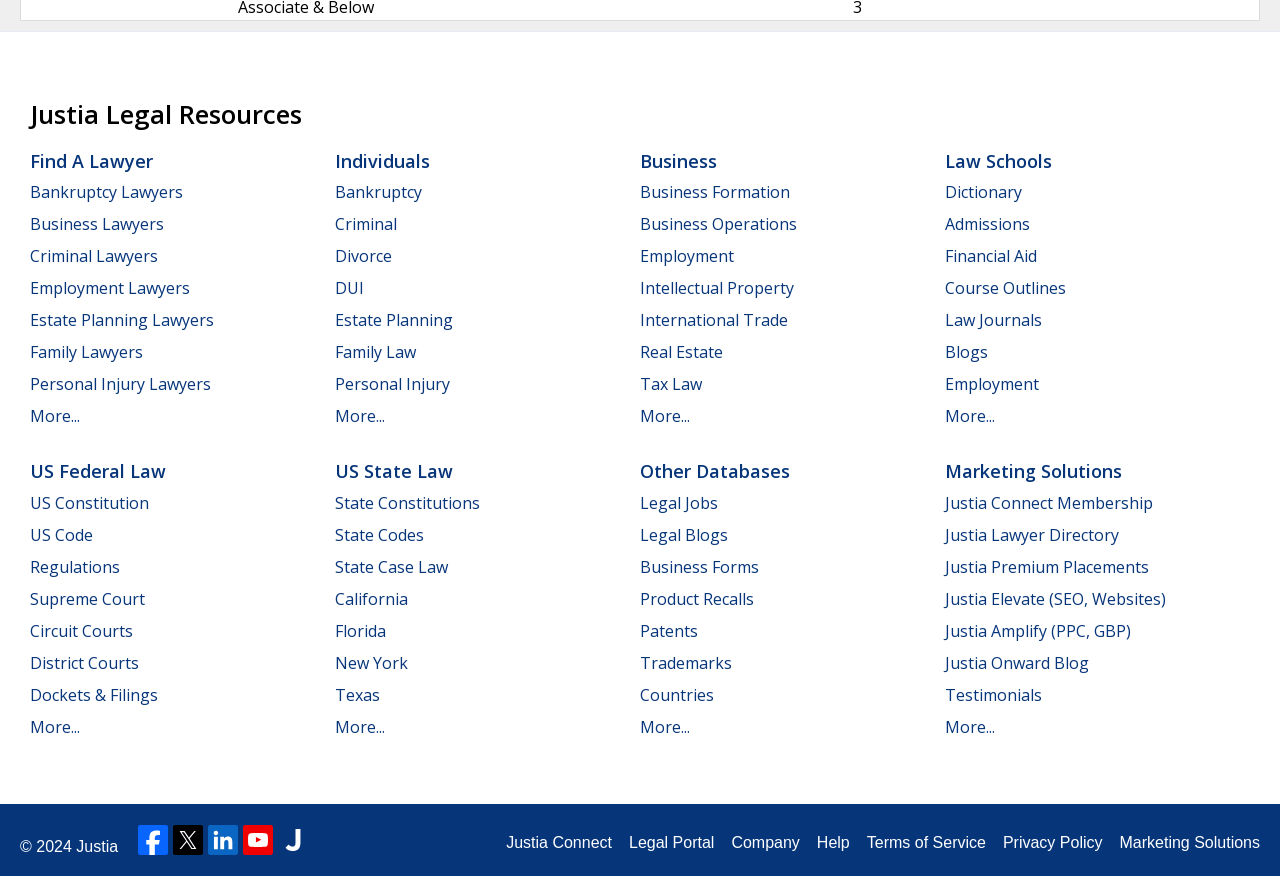Please answer the following question using a single word or phrase: 
What is the main purpose of this website?

Legal Resources